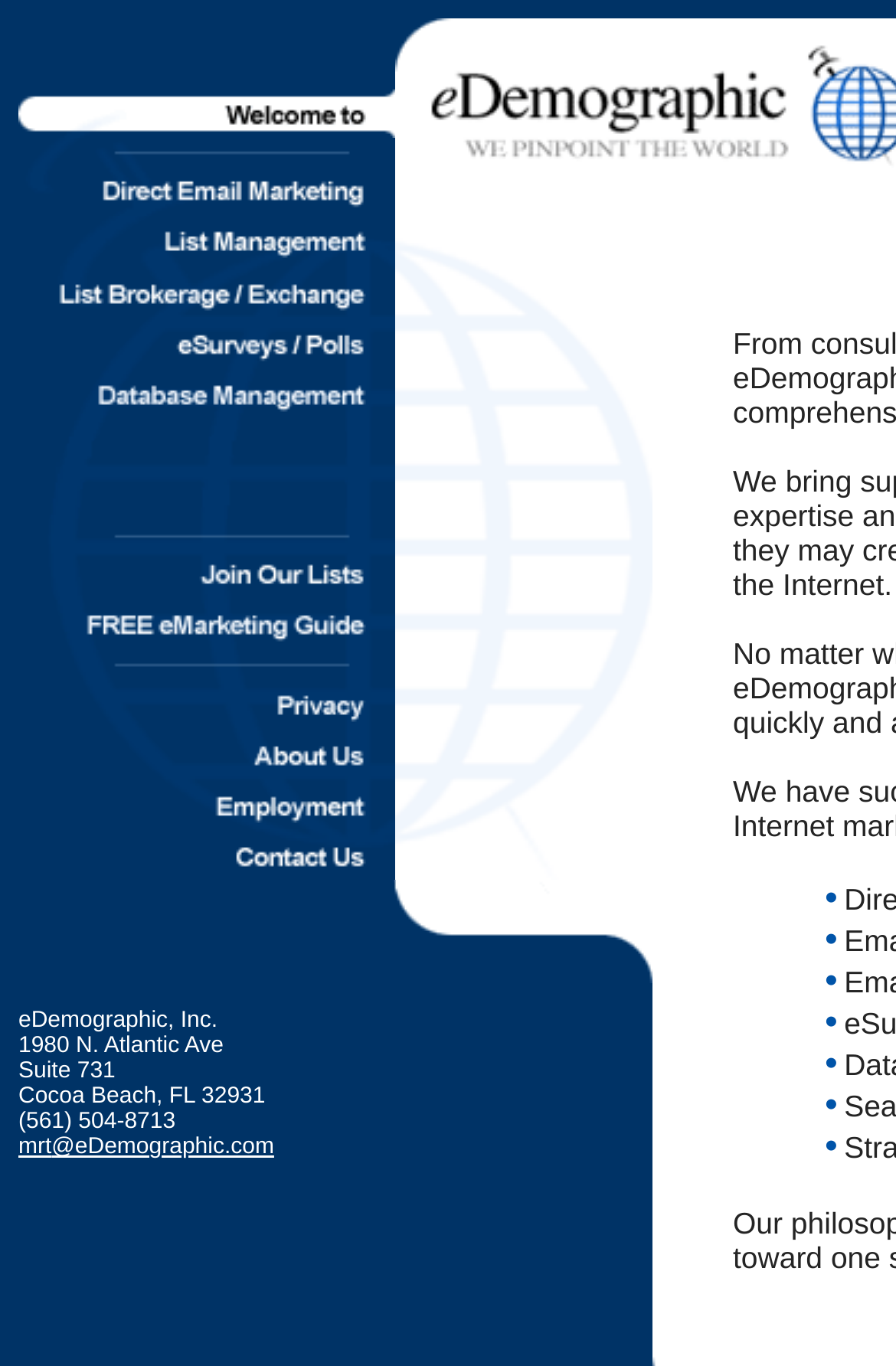Please identify the bounding box coordinates of where to click in order to follow the instruction: "click the link to explore".

[0.021, 0.21, 0.441, 0.239]